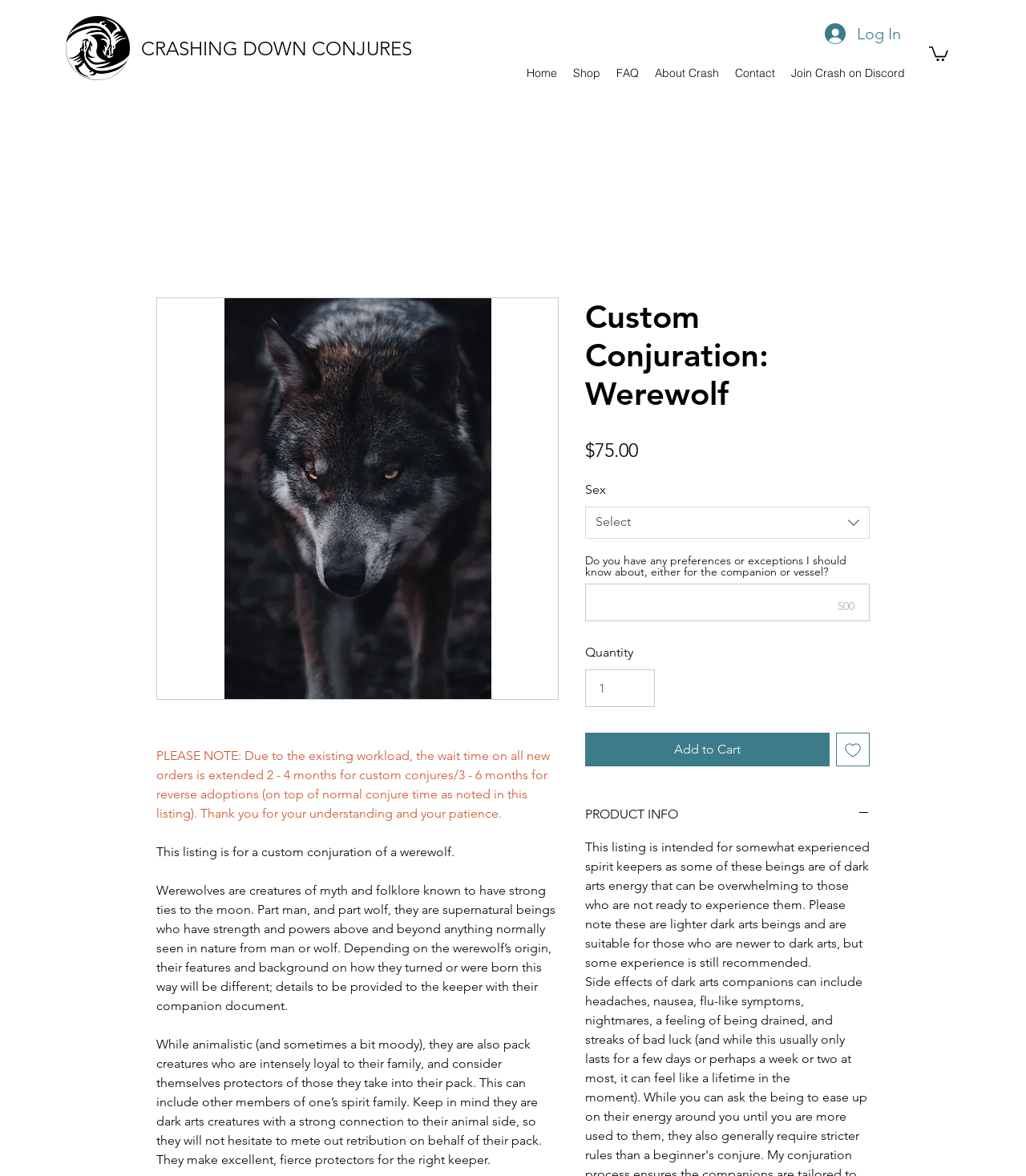What is the price of the custom conjuration?
Answer the question with a detailed explanation, including all necessary information.

The price of the custom conjuration is mentioned in the product details section, where it says '$75.00' next to the 'Price' label.